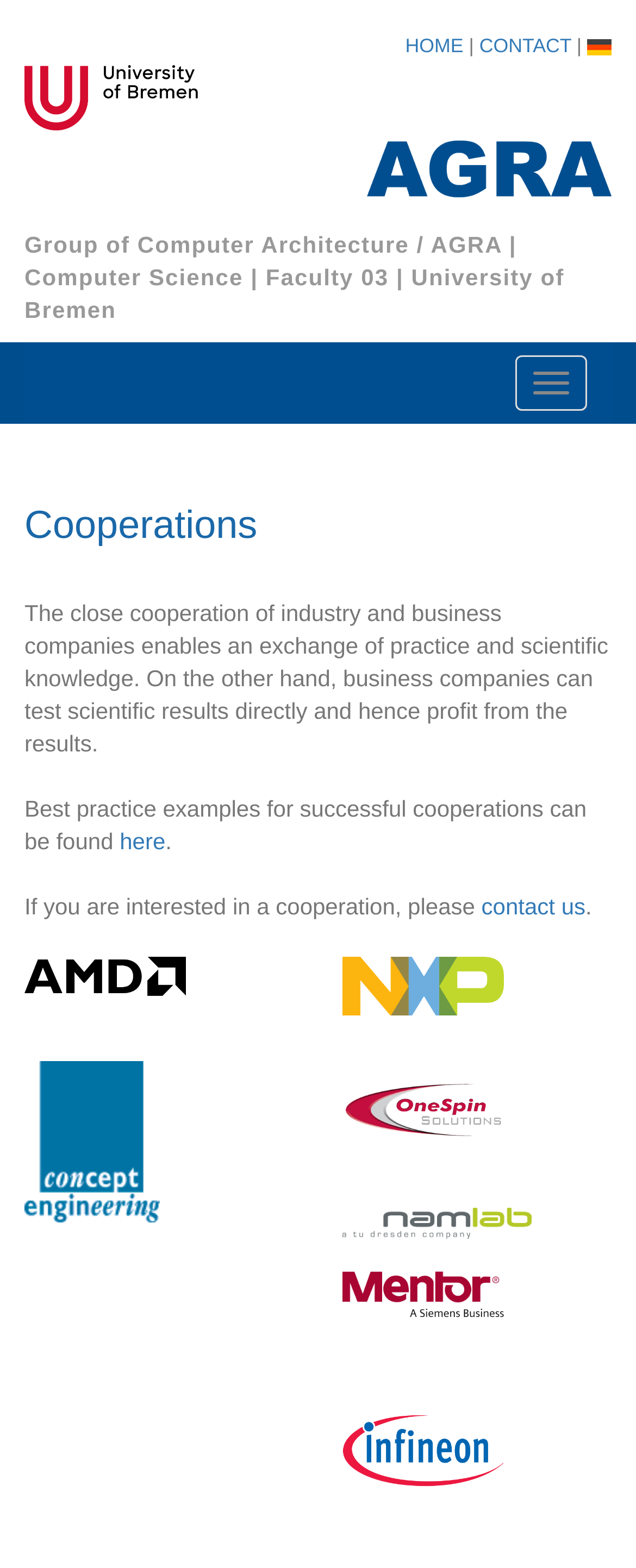Please specify the coordinates of the bounding box for the element that should be clicked to carry out this instruction: "Click on the 'ARTICLES' link". The coordinates must be four float numbers between 0 and 1, formatted as [left, top, right, bottom].

None